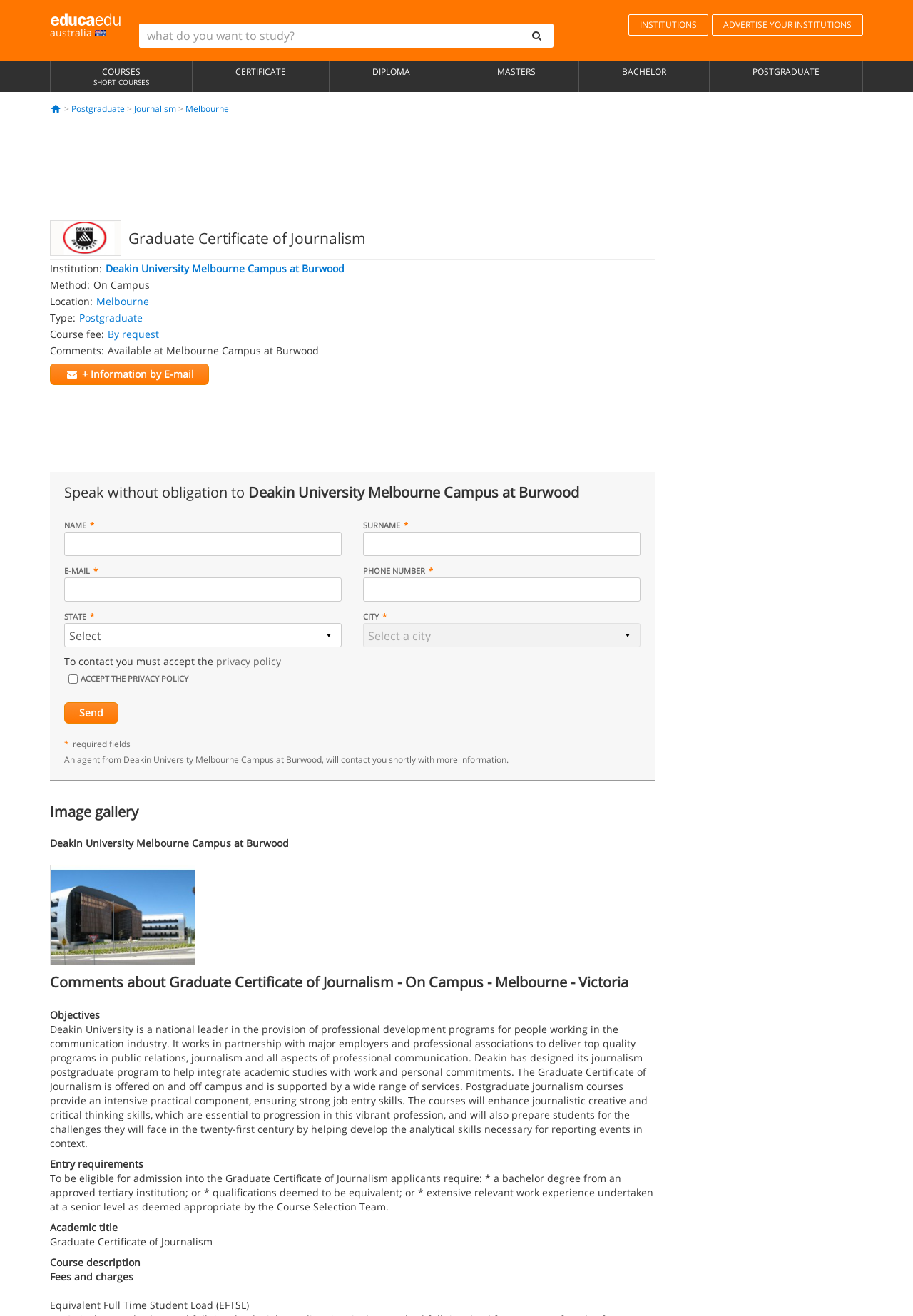Pinpoint the bounding box coordinates of the clickable area needed to execute the instruction: "Fill in the name field". The coordinates should be specified as four float numbers between 0 and 1, i.e., [left, top, right, bottom].

[0.07, 0.404, 0.374, 0.422]